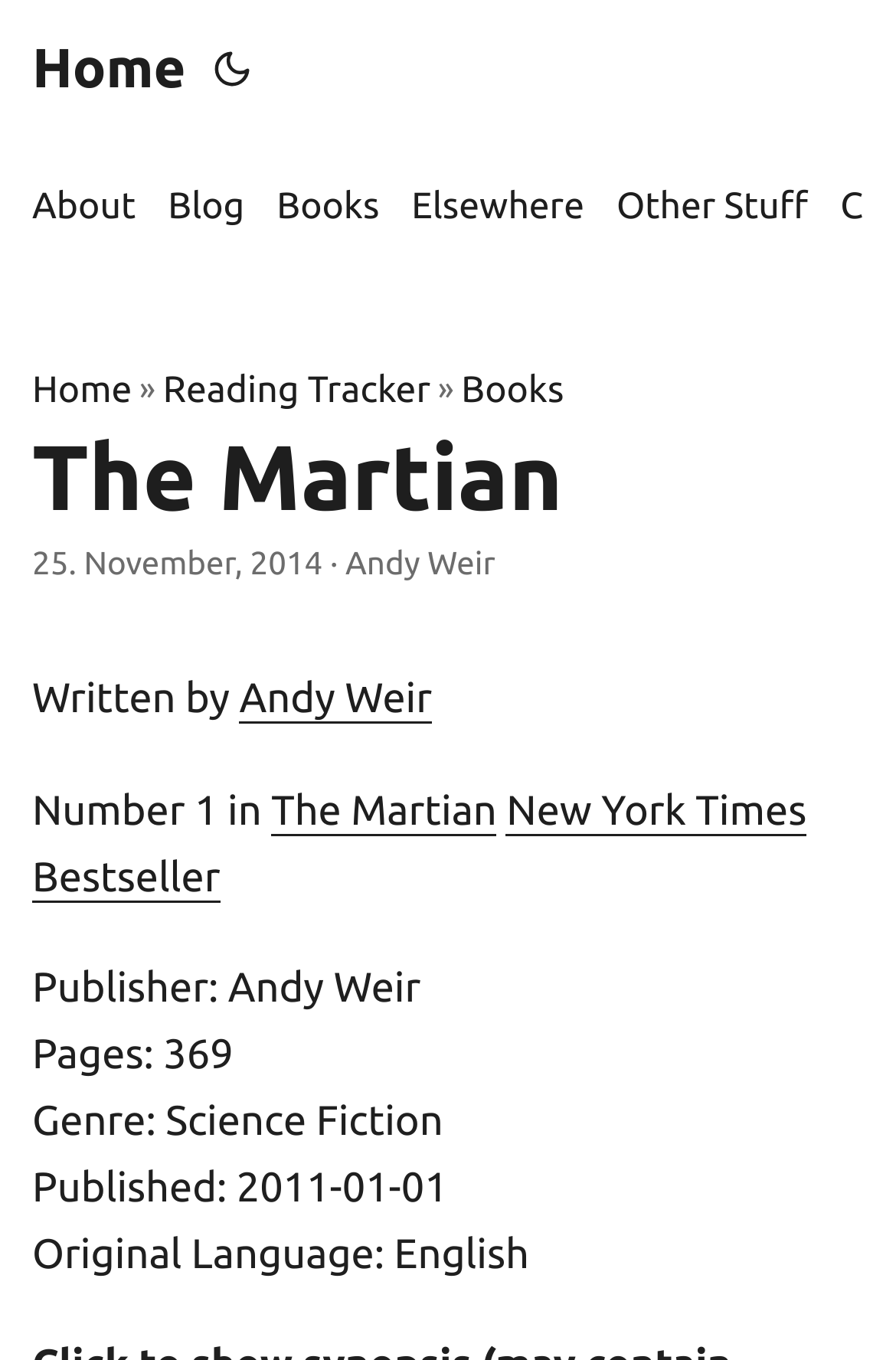Locate the bounding box coordinates of the element that should be clicked to execute the following instruction: "go to home page".

[0.036, 0.0, 0.207, 0.101]